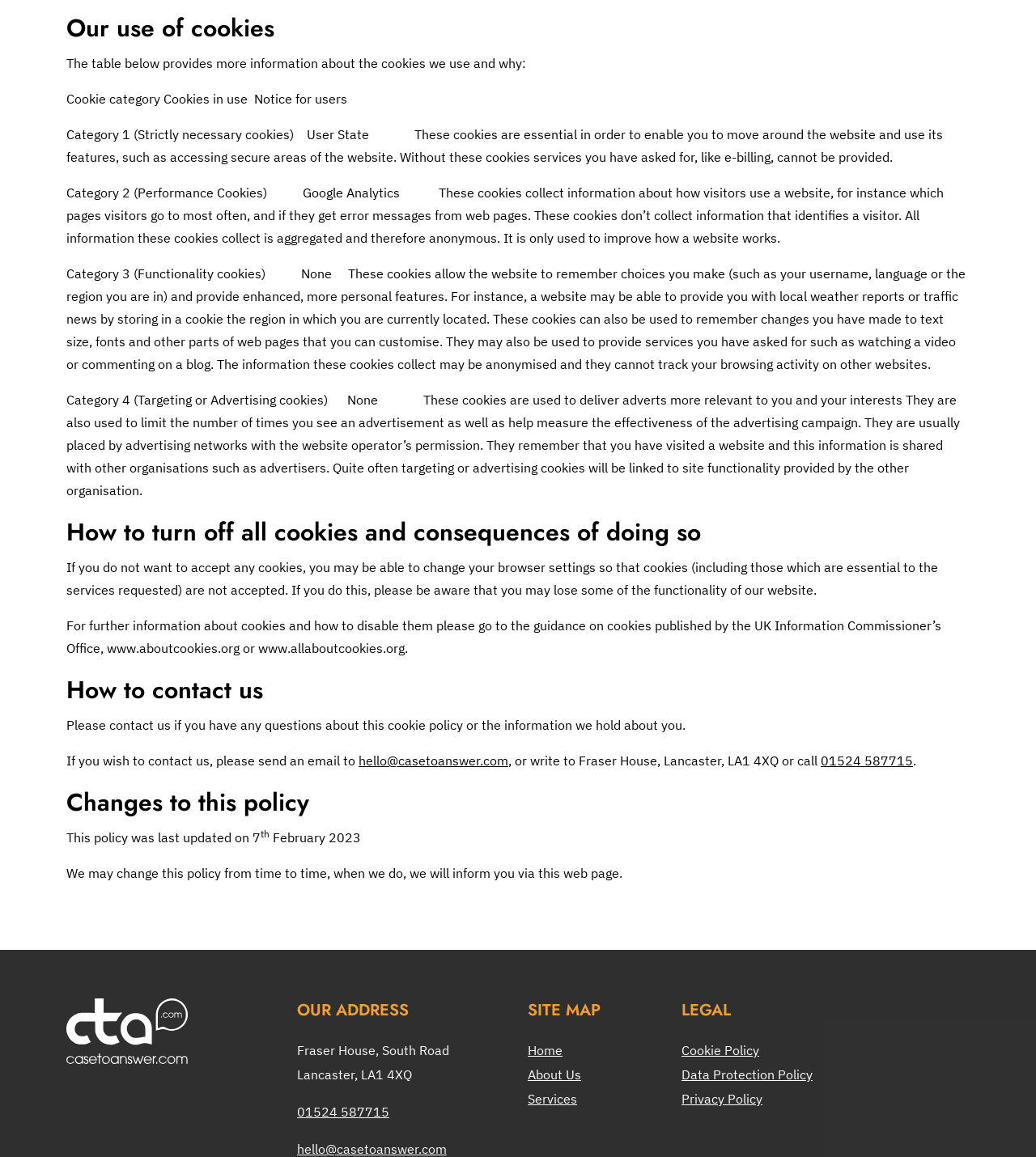Please identify the bounding box coordinates for the region that you need to click to follow this instruction: "Log in to my account".

None